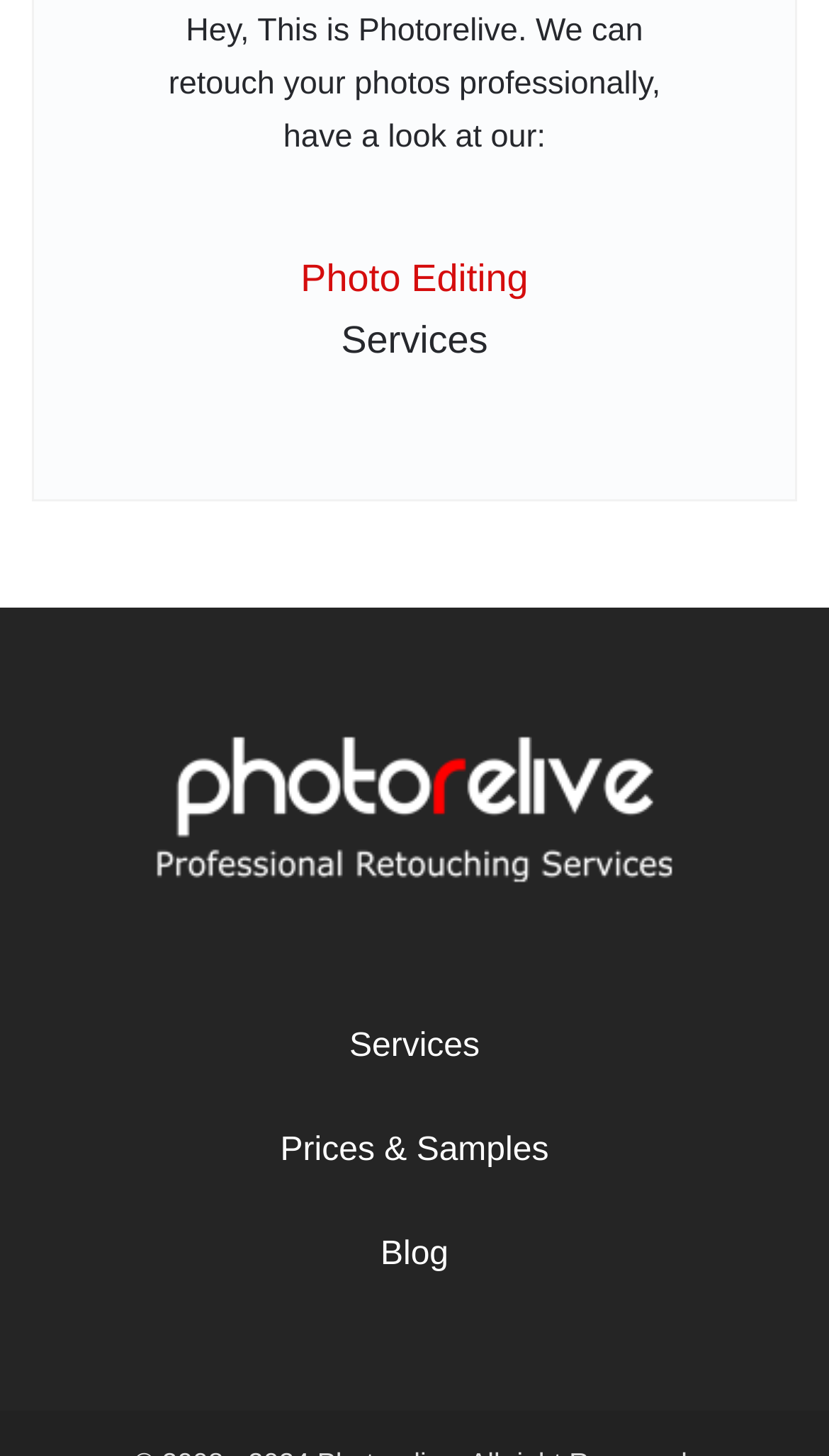Given the element description: "Blog", predict the bounding box coordinates of this UI element. The coordinates must be four float numbers between 0 and 1, given as [left, top, right, bottom].

[0.459, 0.845, 0.541, 0.88]